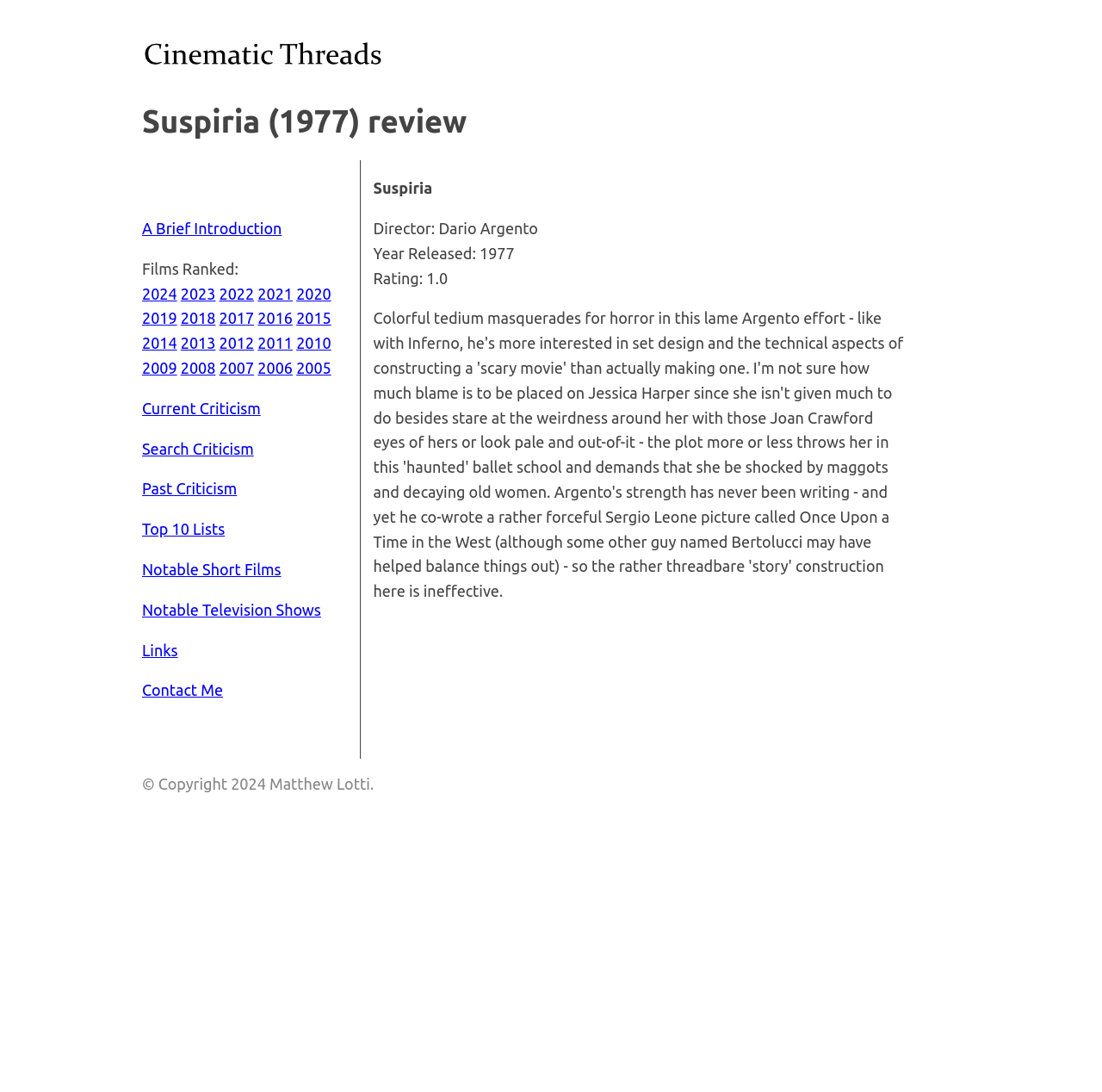Using the details in the image, give a detailed response to the question below:
What is the copyright year of the website?

I determined the answer by looking at the static text '© Copyright 2024 Matthew Lotti.' which is likely the copyright year of the website.